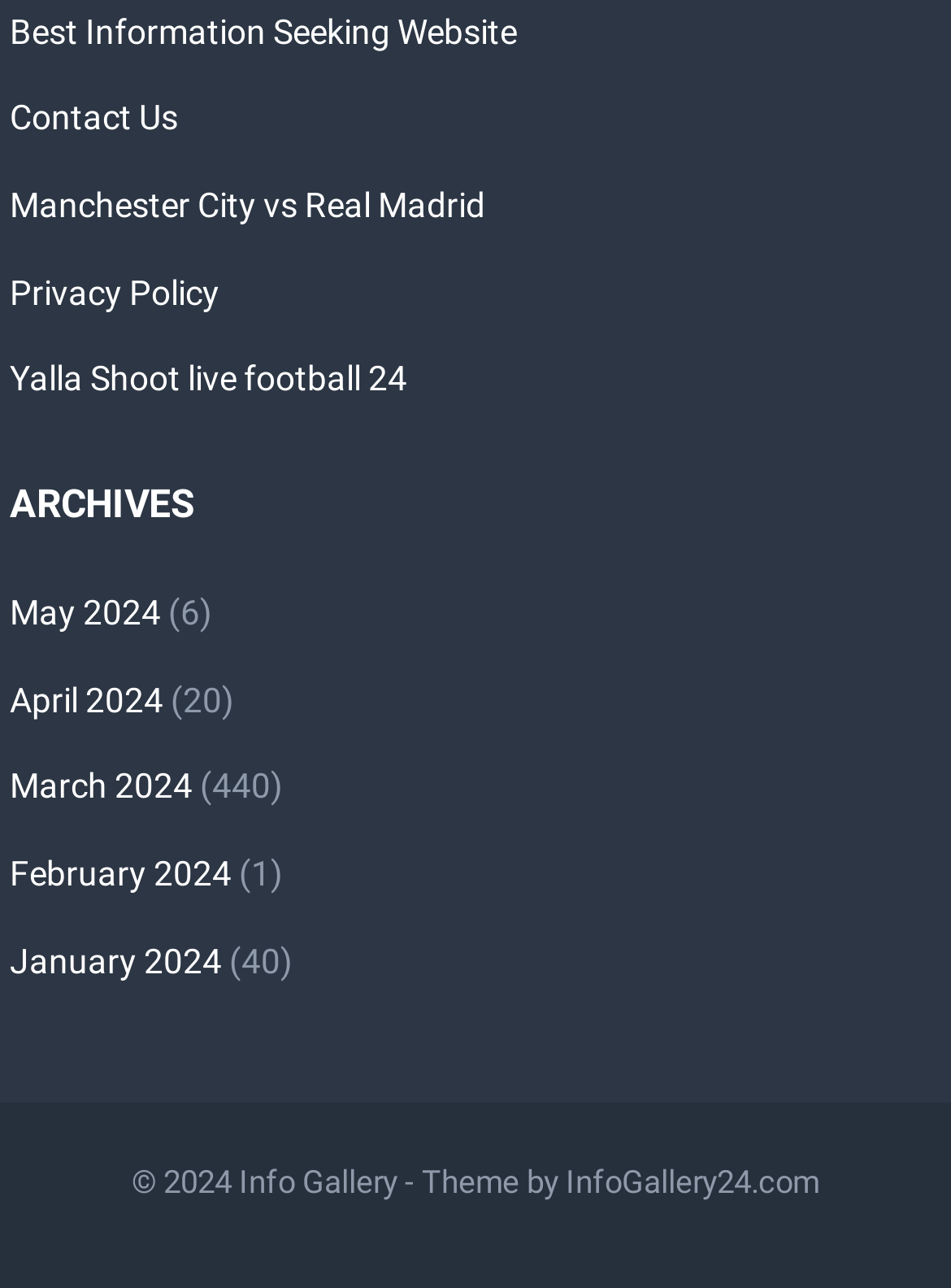Please determine the bounding box coordinates of the element's region to click for the following instruction: "Watch Manchester City vs Real Madrid".

[0.01, 0.144, 0.51, 0.174]